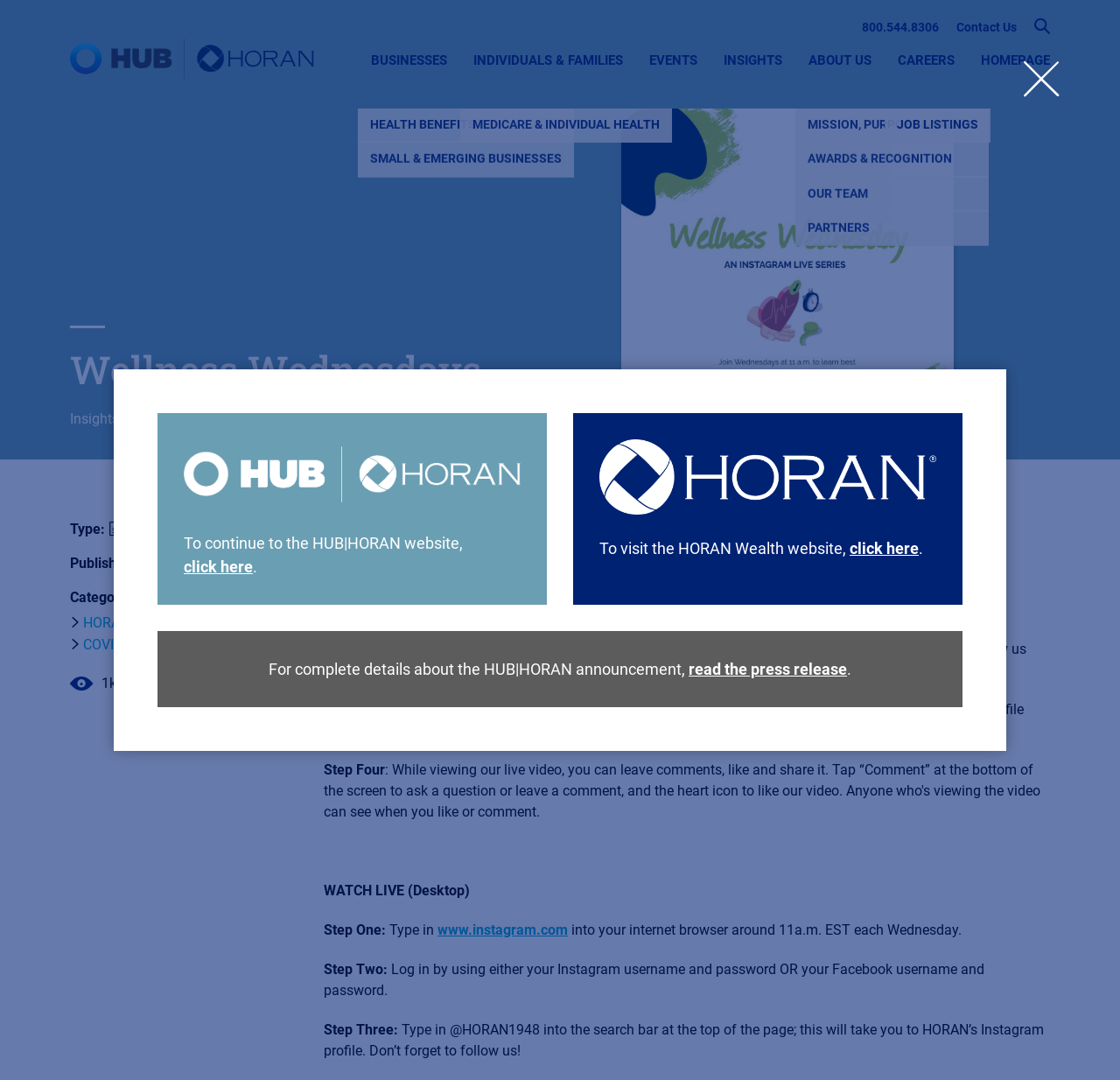Please identify the bounding box coordinates of the element that needs to be clicked to perform the following instruction: "Contact Us".

[0.854, 0.019, 0.908, 0.032]